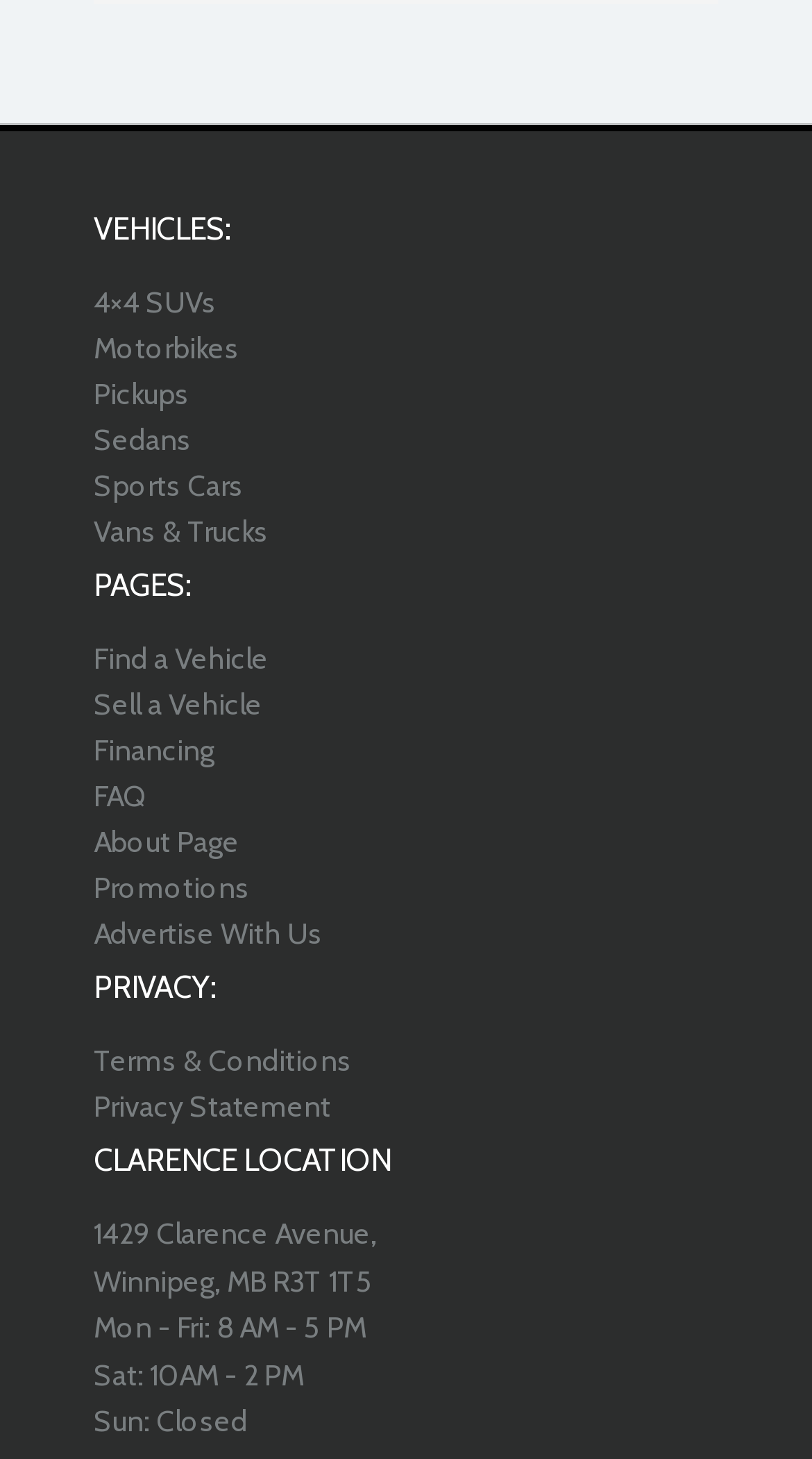Find and indicate the bounding box coordinates of the region you should select to follow the given instruction: "Find a Vehicle".

[0.115, 0.436, 0.885, 0.467]